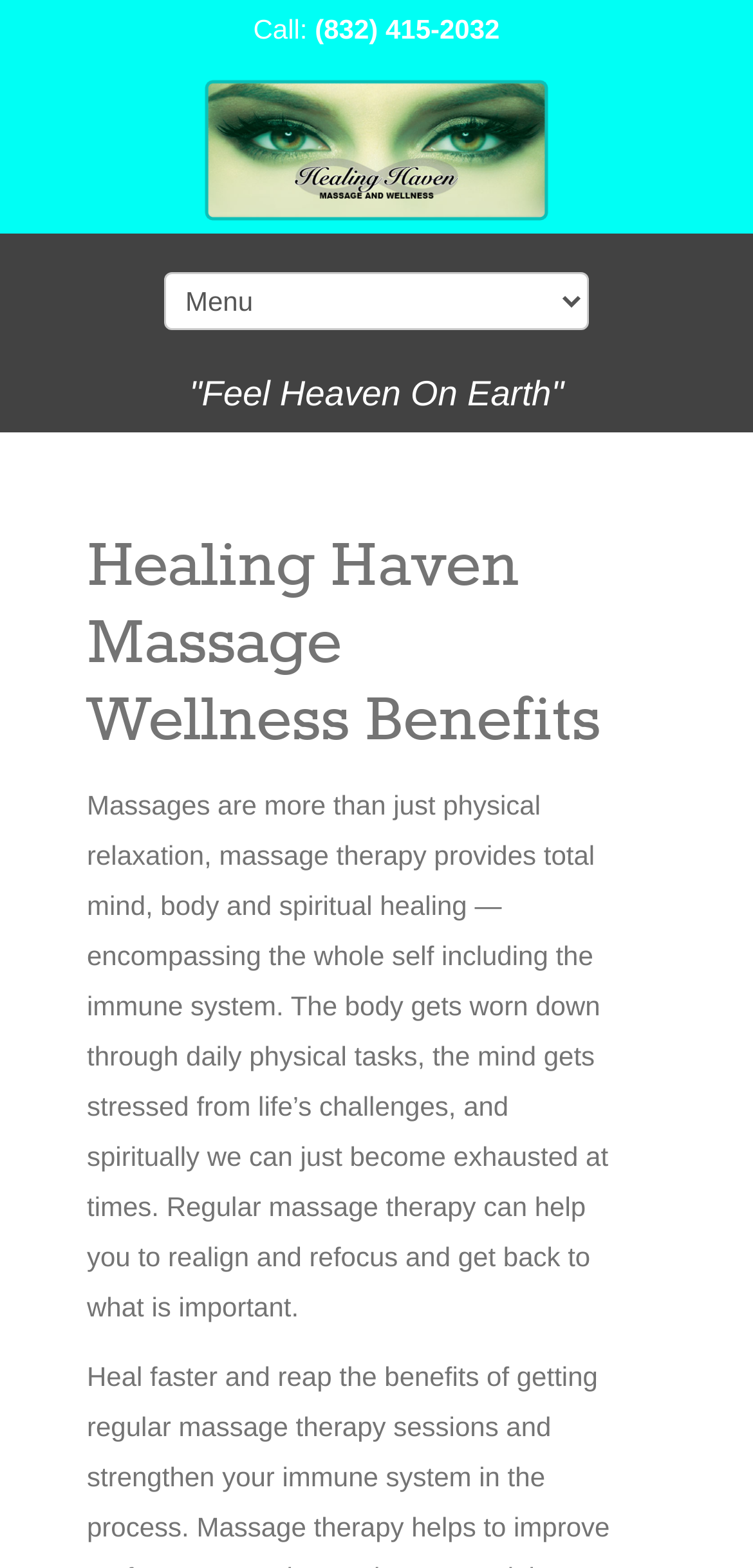Determine the bounding box coordinates for the UI element matching this description: "About me".

None